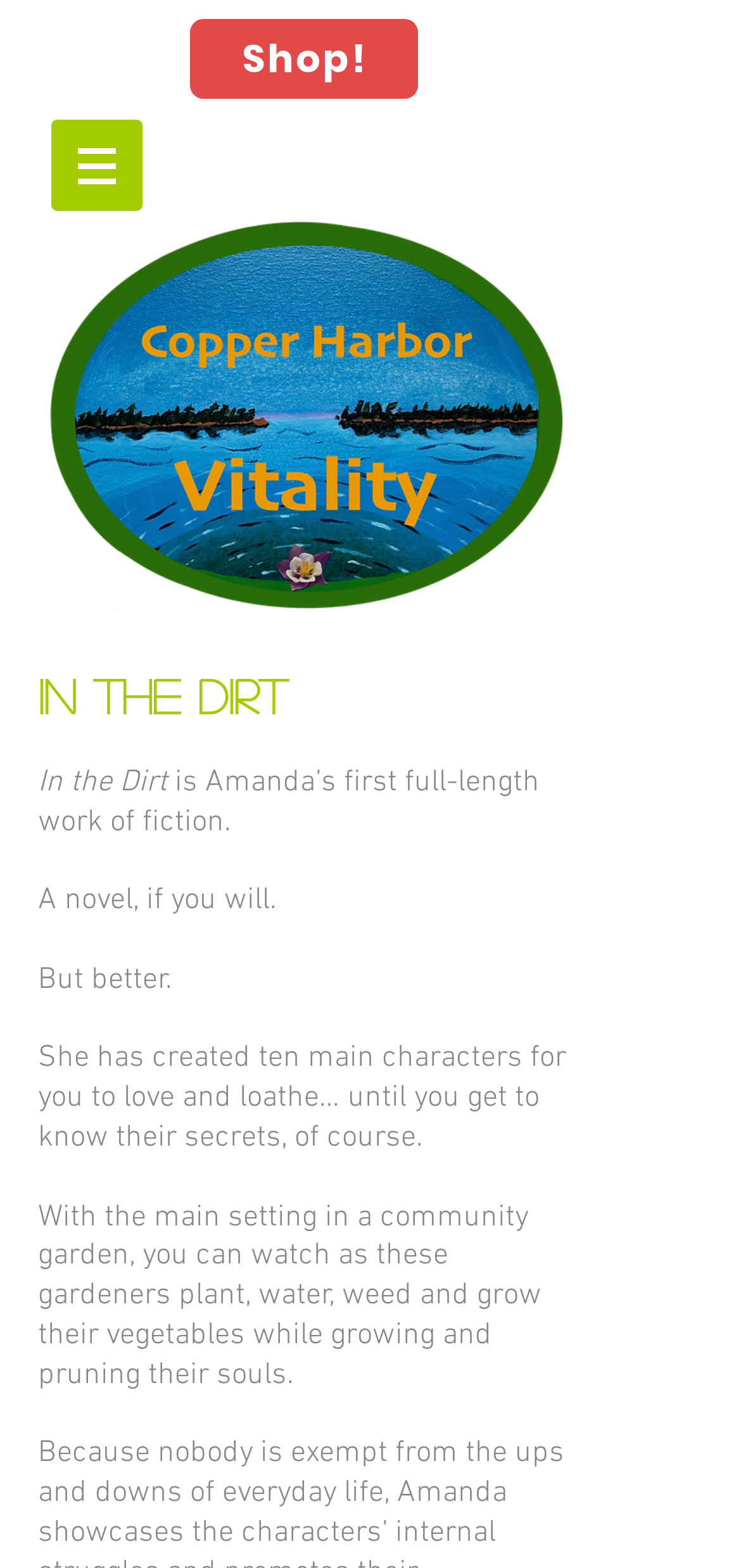What is the author's first full-length work of fiction? Please answer the question using a single word or phrase based on the image.

In the Dirt